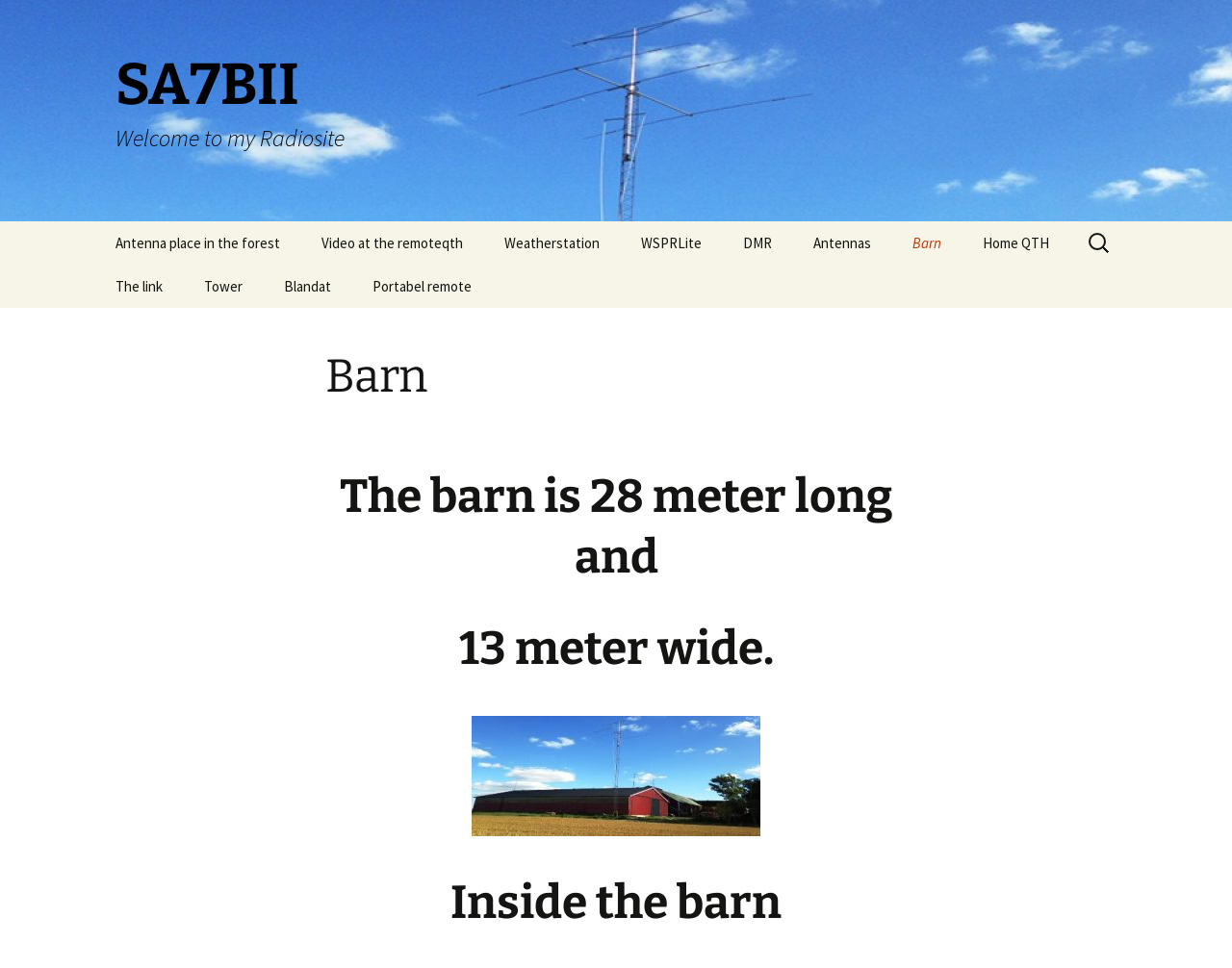Indicate the bounding box coordinates of the element that needs to be clicked to satisfy the following instruction: "Check the Weatherstation". The coordinates should be four float numbers between 0 and 1, i.e., [left, top, right, bottom].

[0.394, 0.229, 0.502, 0.273]